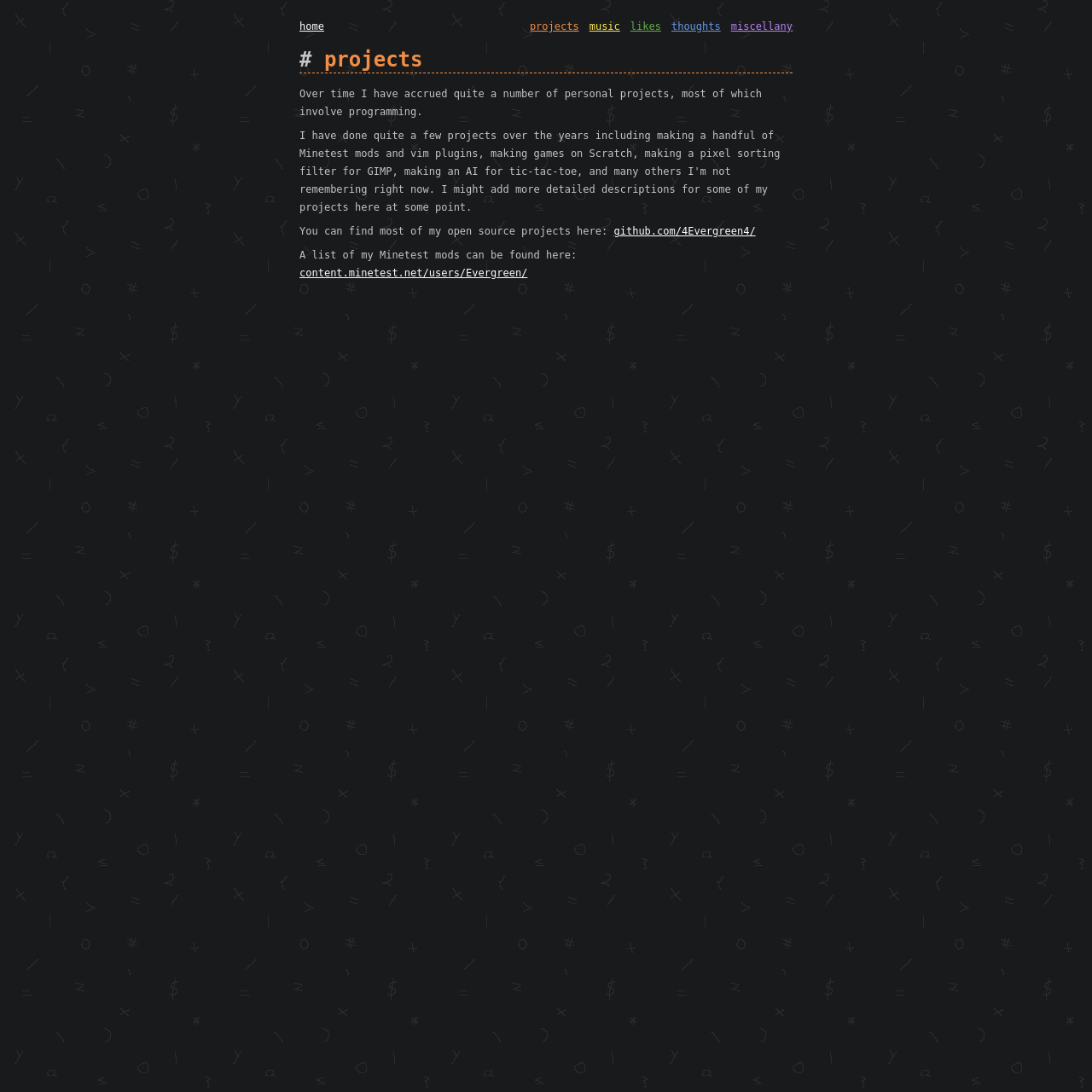Explain the features and main sections of the webpage comprehensively.

The webpage is titled "evergreen's projects" and has a navigation menu at the top with five links: "home", "projects", "music", "likes", and "thoughts", followed by "miscellany" at the far right. Below the navigation menu, there is a heading that reads "# projects". 

Under the heading, there is a paragraph of text that explains that the author has accumulated many personal projects, most of which involve programming. 

Below this paragraph, there is another paragraph that informs visitors that they can find most of the author's open-source projects on GitHub, with a link provided to the author's GitHub page. 

Finally, there is a third paragraph that mentions the author's Minetest mods, with a link to the content.minetest.net page where the mods can be found.